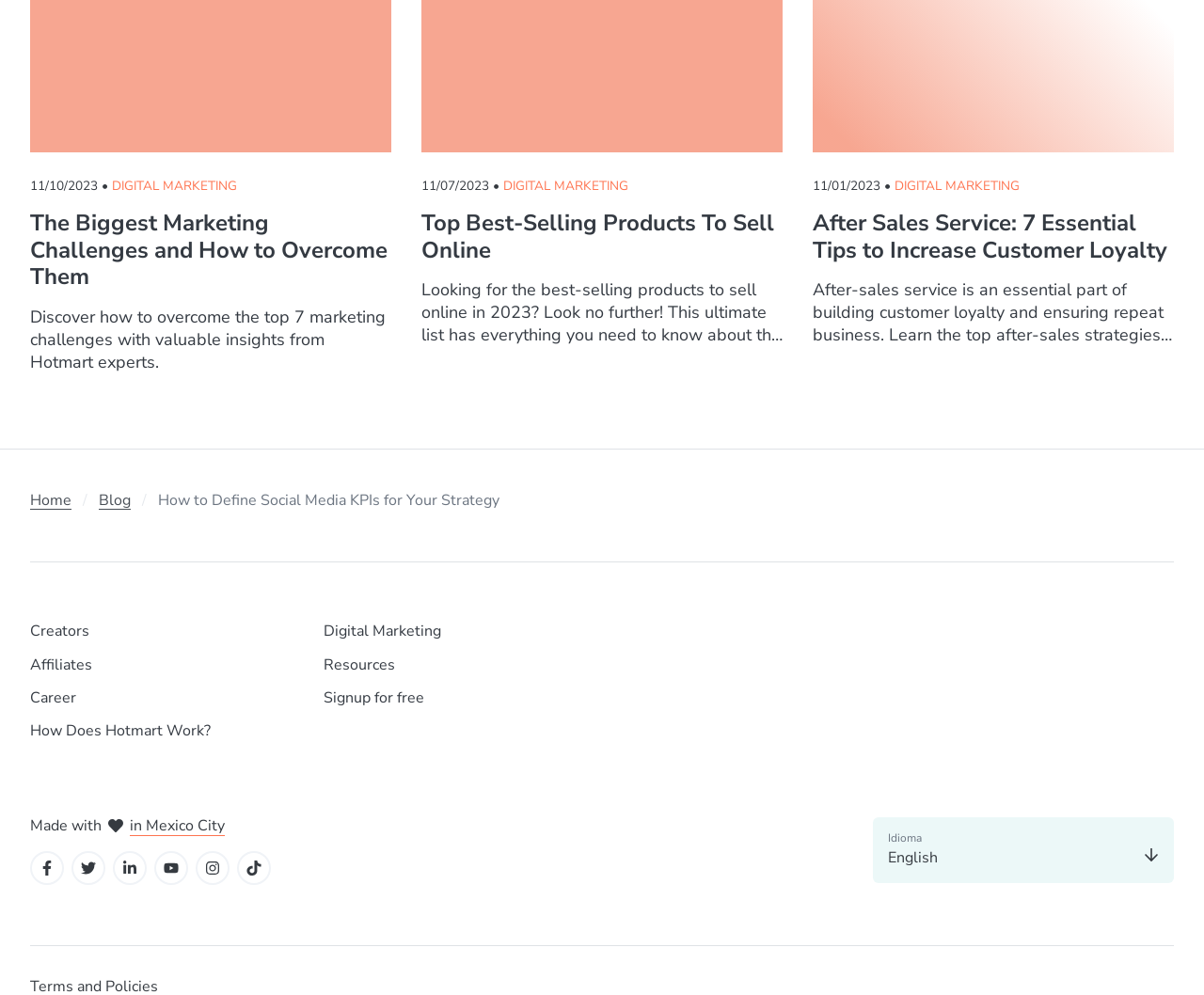Provide the bounding box coordinates, formatted as (top-left x, top-left y, bottom-right x, bottom-right y), with all values being floating point numbers between 0 and 1. Identify the bounding box of the UI element that matches the description: How Does Hotmart Work?

[0.025, 0.724, 0.175, 0.745]